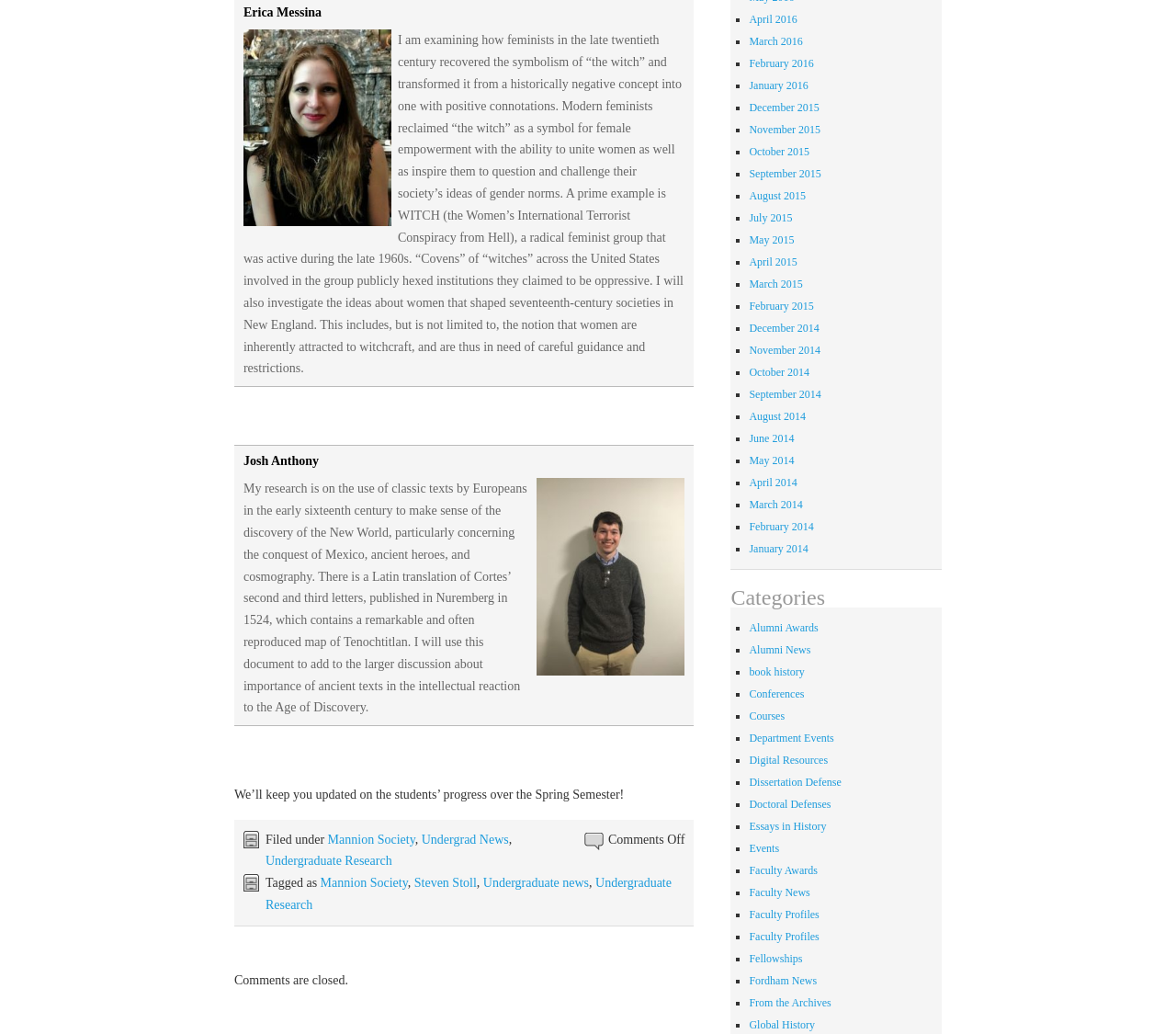Please determine the bounding box coordinates for the element that should be clicked to follow these instructions: "Browse the archives for April 2016".

[0.637, 0.012, 0.678, 0.025]